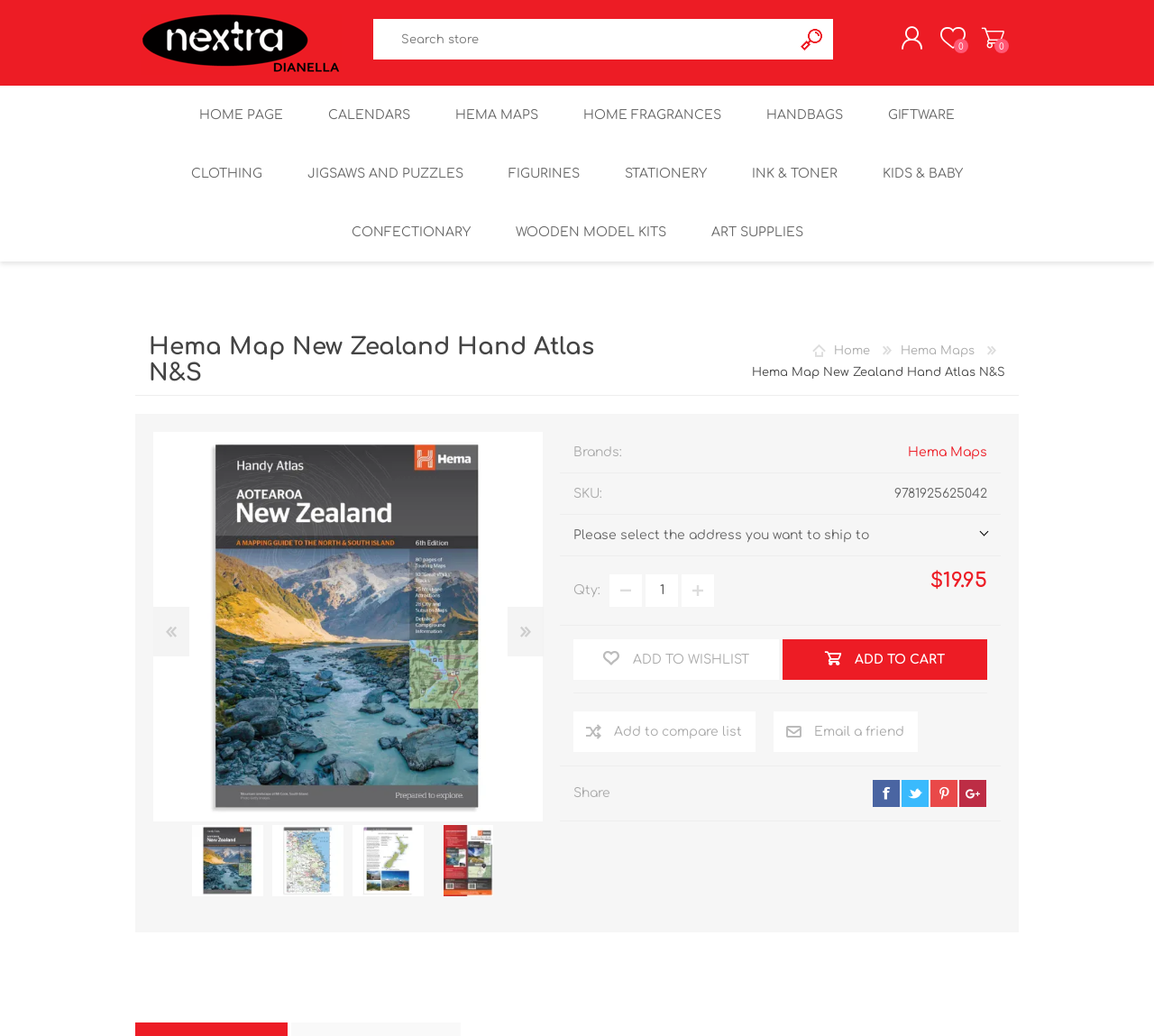How much does the product cost?
Answer with a single word or phrase by referring to the visual content.

$19.95